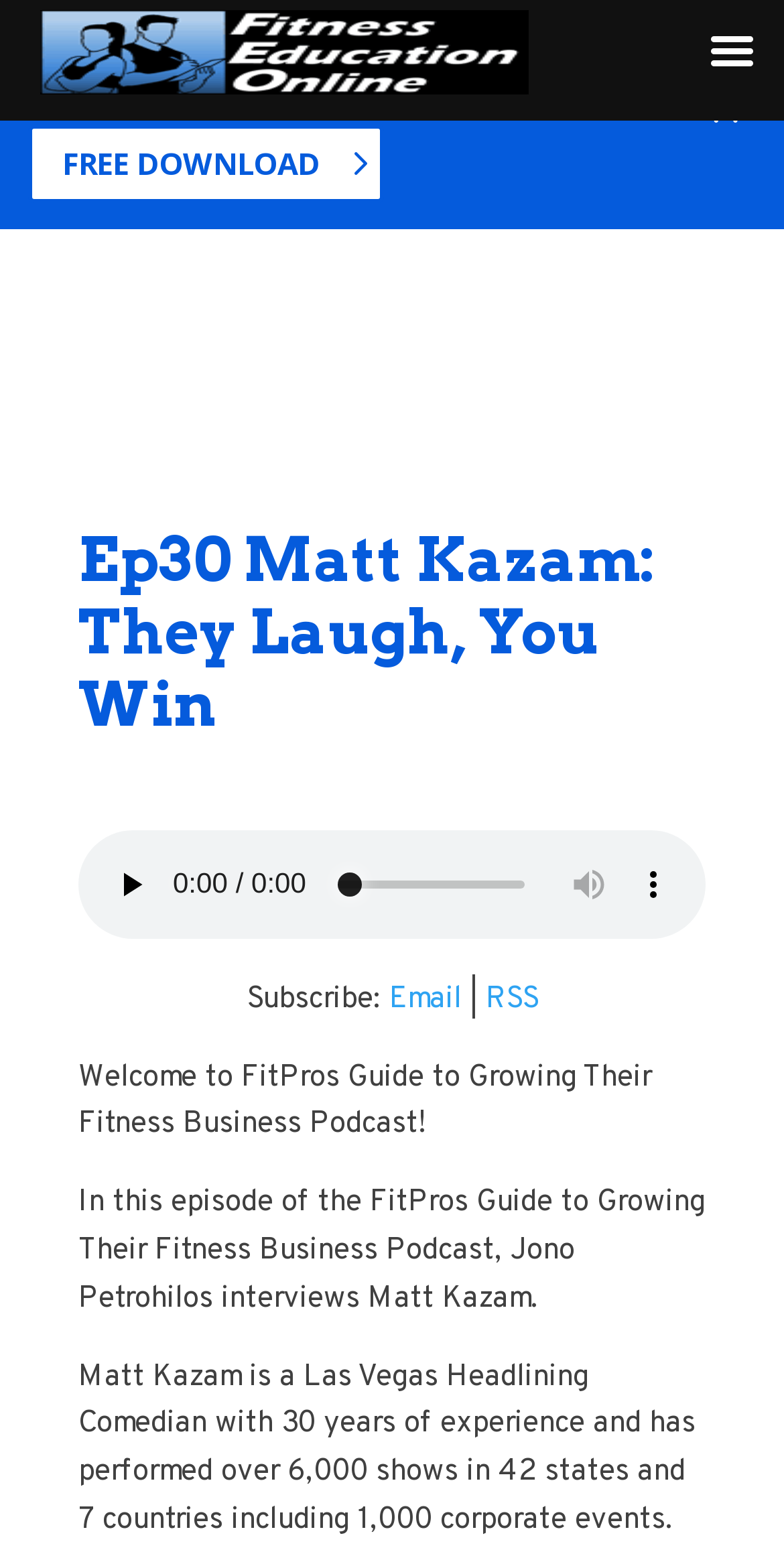Based on the element description RSS, identify the bounding box of the UI element in the given webpage screenshot. The coordinates should be in the format (top-left x, top-left y, bottom-right x, bottom-right y) and must be between 0 and 1.

[0.619, 0.631, 0.686, 0.656]